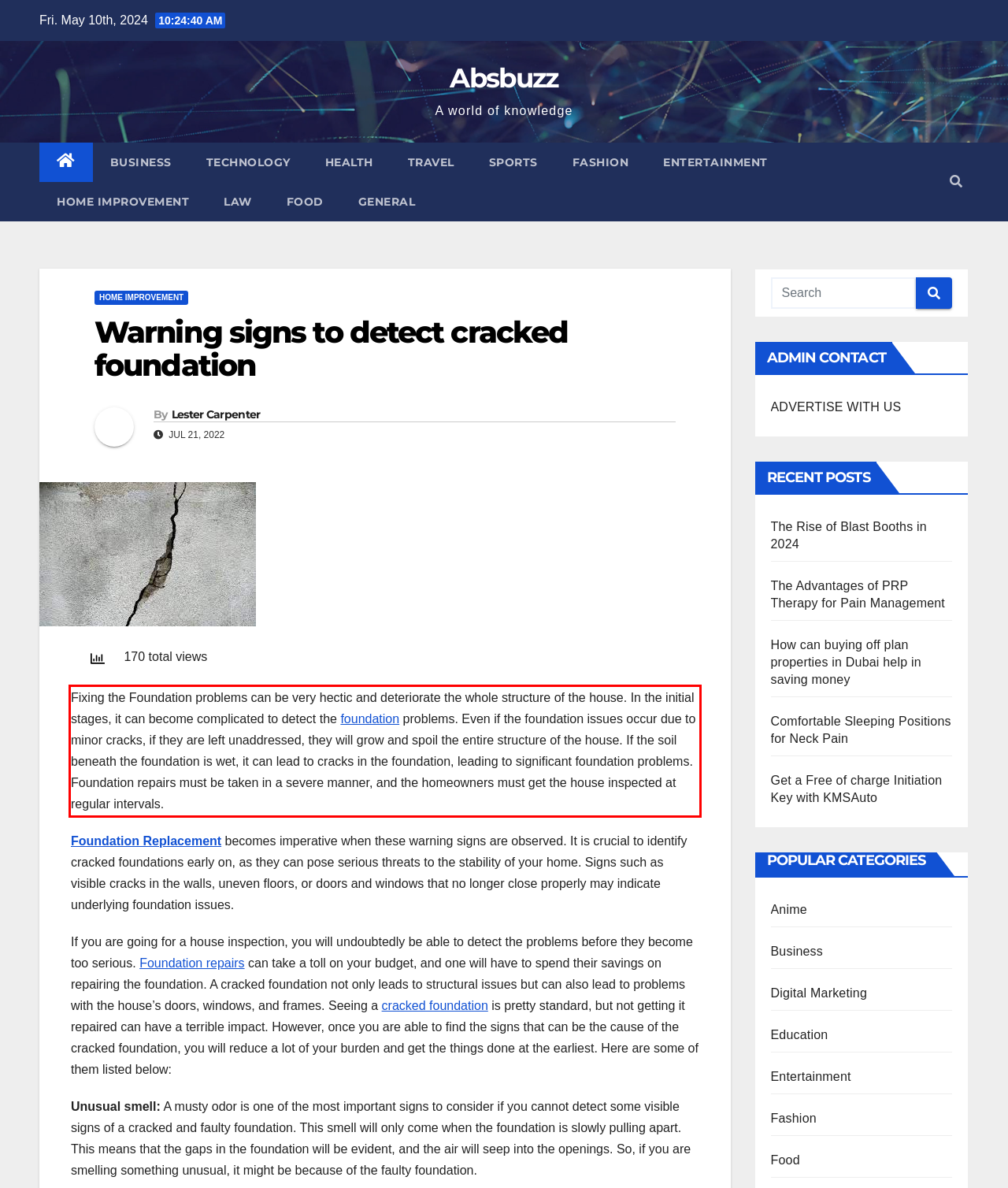You are given a screenshot of a webpage with a UI element highlighted by a red bounding box. Please perform OCR on the text content within this red bounding box.

Fixing the Foundation problems can be very hectic and deteriorate the whole structure of the house. In the initial stages, it can become complicated to detect the foundation problems. Even if the foundation issues occur due to minor cracks, if they are left unaddressed, they will grow and spoil the entire structure of the house. If the soil beneath the foundation is wet, it can lead to cracks in the foundation, leading to significant foundation problems. Foundation repairs must be taken in a severe manner, and the homeowners must get the house inspected at regular intervals.